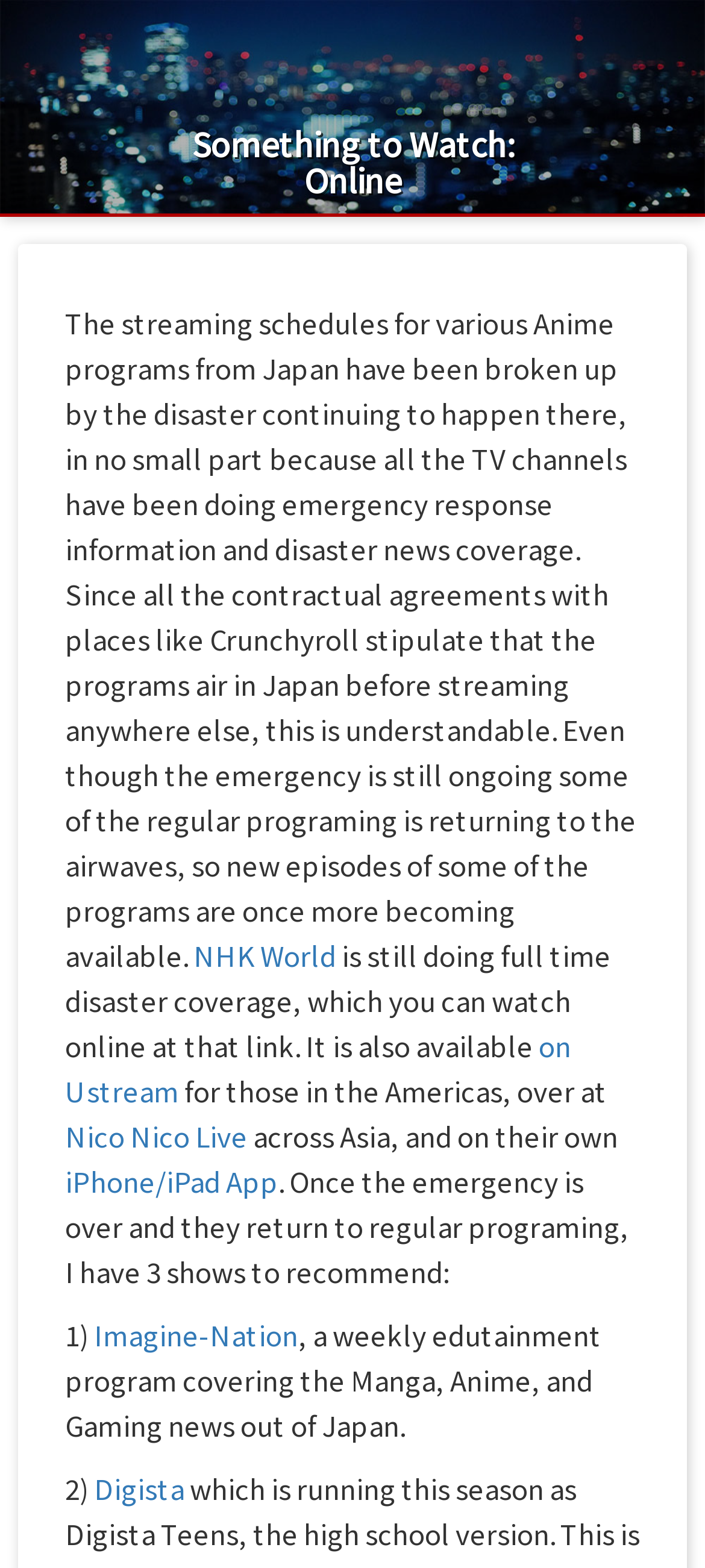Please find the bounding box coordinates (top-left x, top-left y, bottom-right x, bottom-right y) in the screenshot for the UI element described as follows: iPhone/iPad App

[0.092, 0.741, 0.395, 0.765]